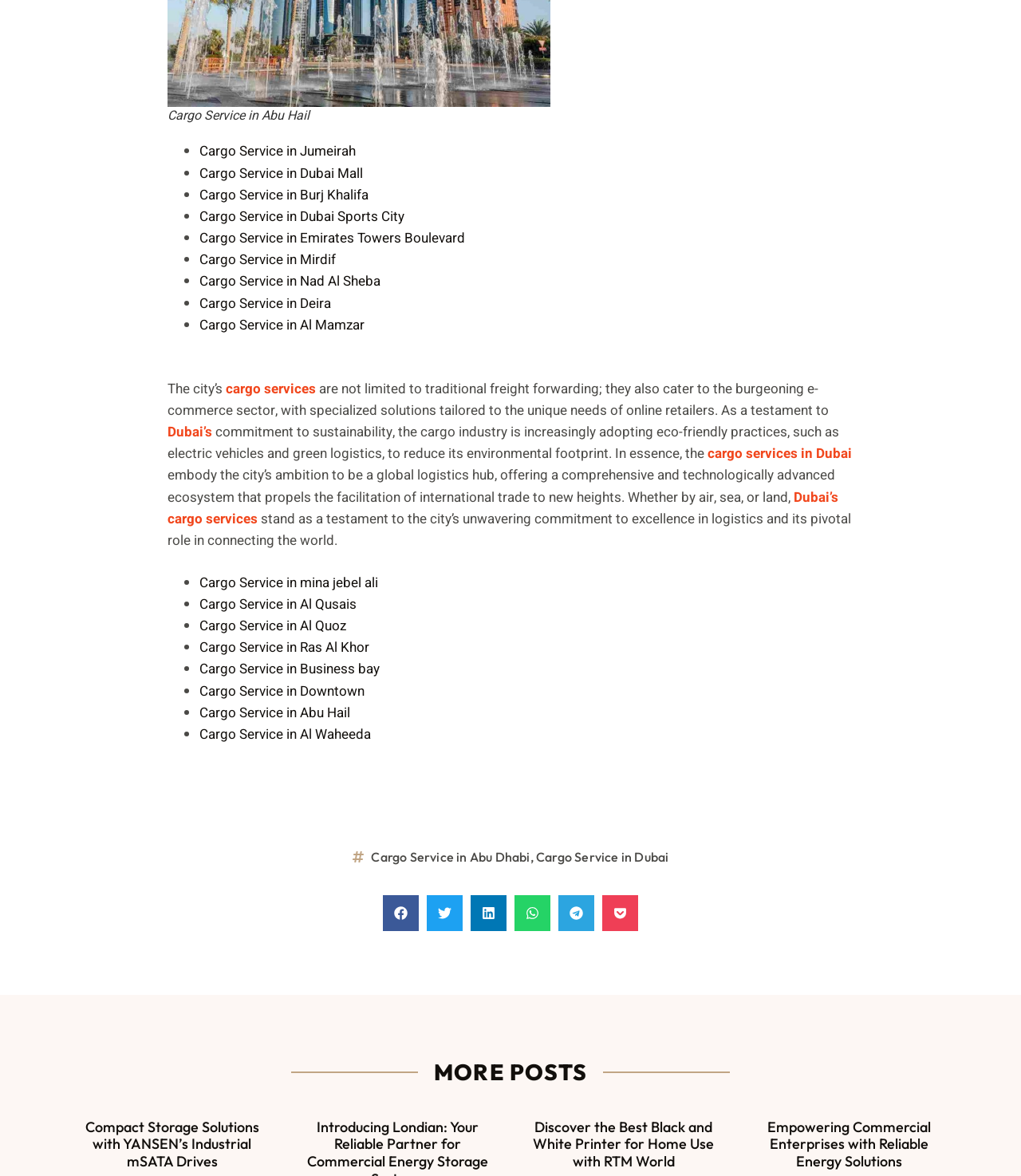Determine the bounding box coordinates of the UI element that matches the following description: "Cargo Service in Downtown". The coordinates should be four float numbers between 0 and 1 in the format [left, top, right, bottom].

[0.195, 0.579, 0.357, 0.596]